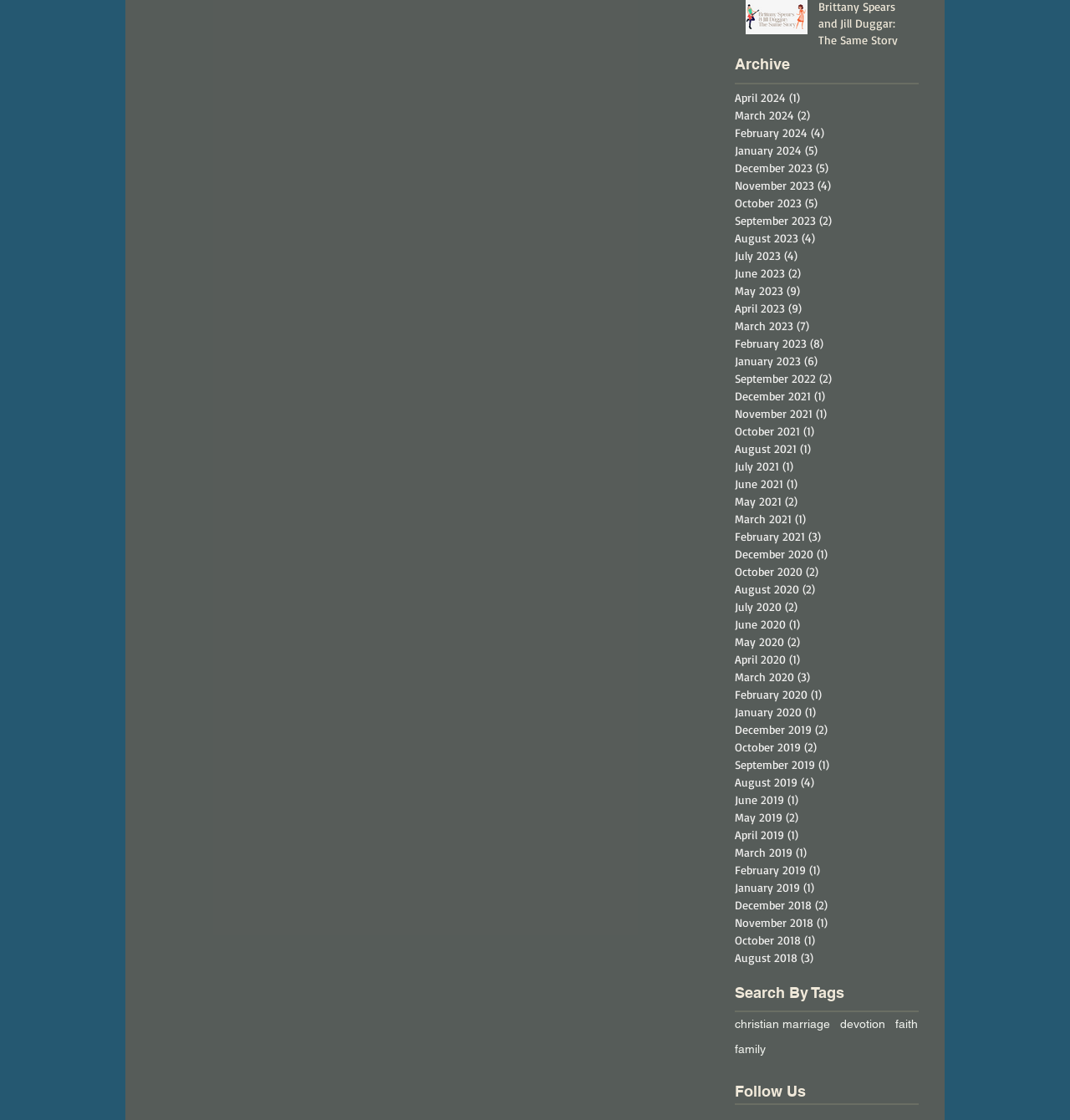Determine the bounding box coordinates for the element that should be clicked to follow this instruction: "View posts about christian marriage". The coordinates should be given as four float numbers between 0 and 1, in the format [left, top, right, bottom].

[0.687, 0.907, 0.776, 0.921]